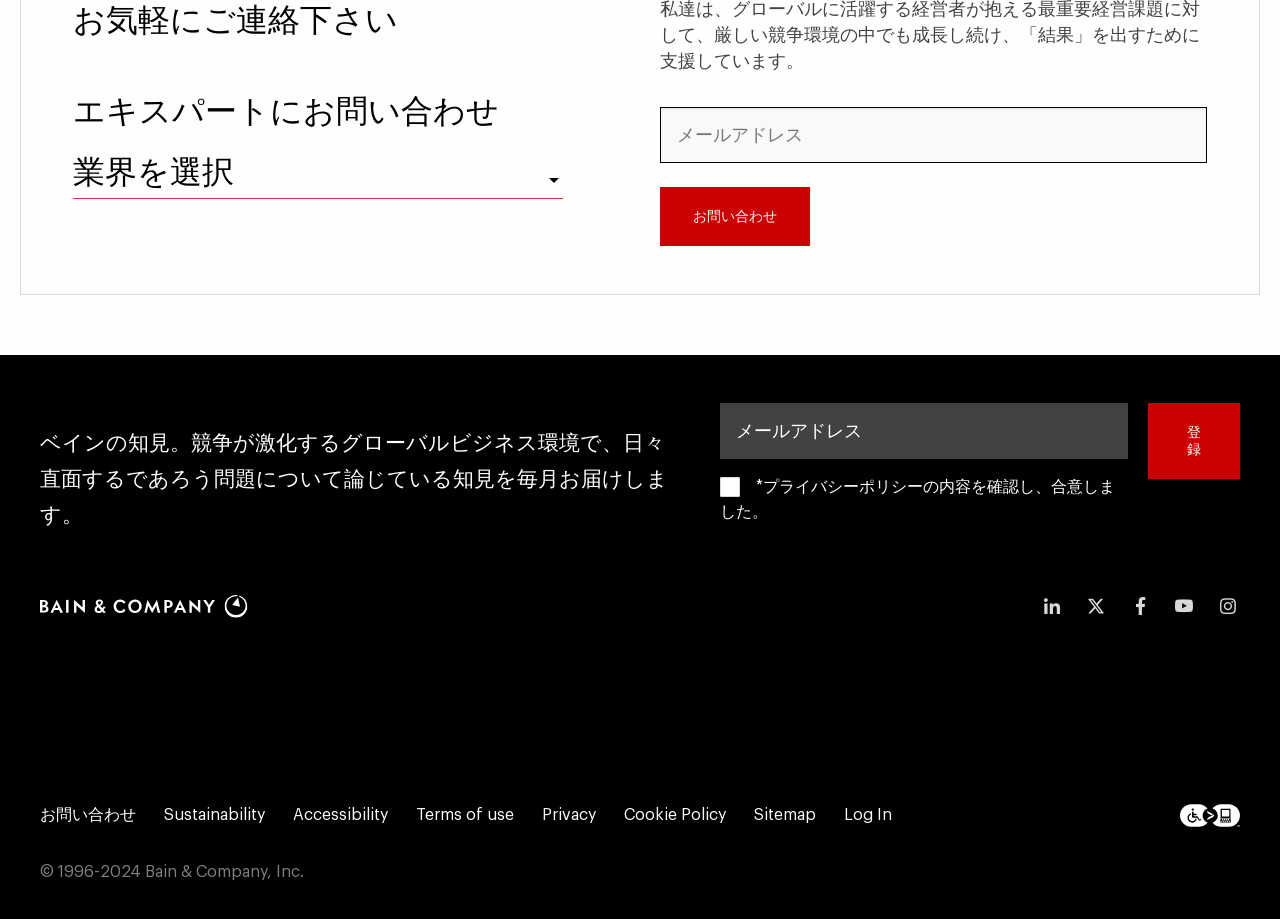Bounding box coordinates are given in the format (top-left x, top-left y, bottom-right x, bottom-right y). All values should be floating point numbers between 0 and 1. Provide the bounding box coordinate for the UI element described as: parent_node: メールアドレス aria-describedby="hvvx8k-abide-error" name="Email" placeholder="メールアドレス"

[0.516, 0.117, 0.943, 0.178]